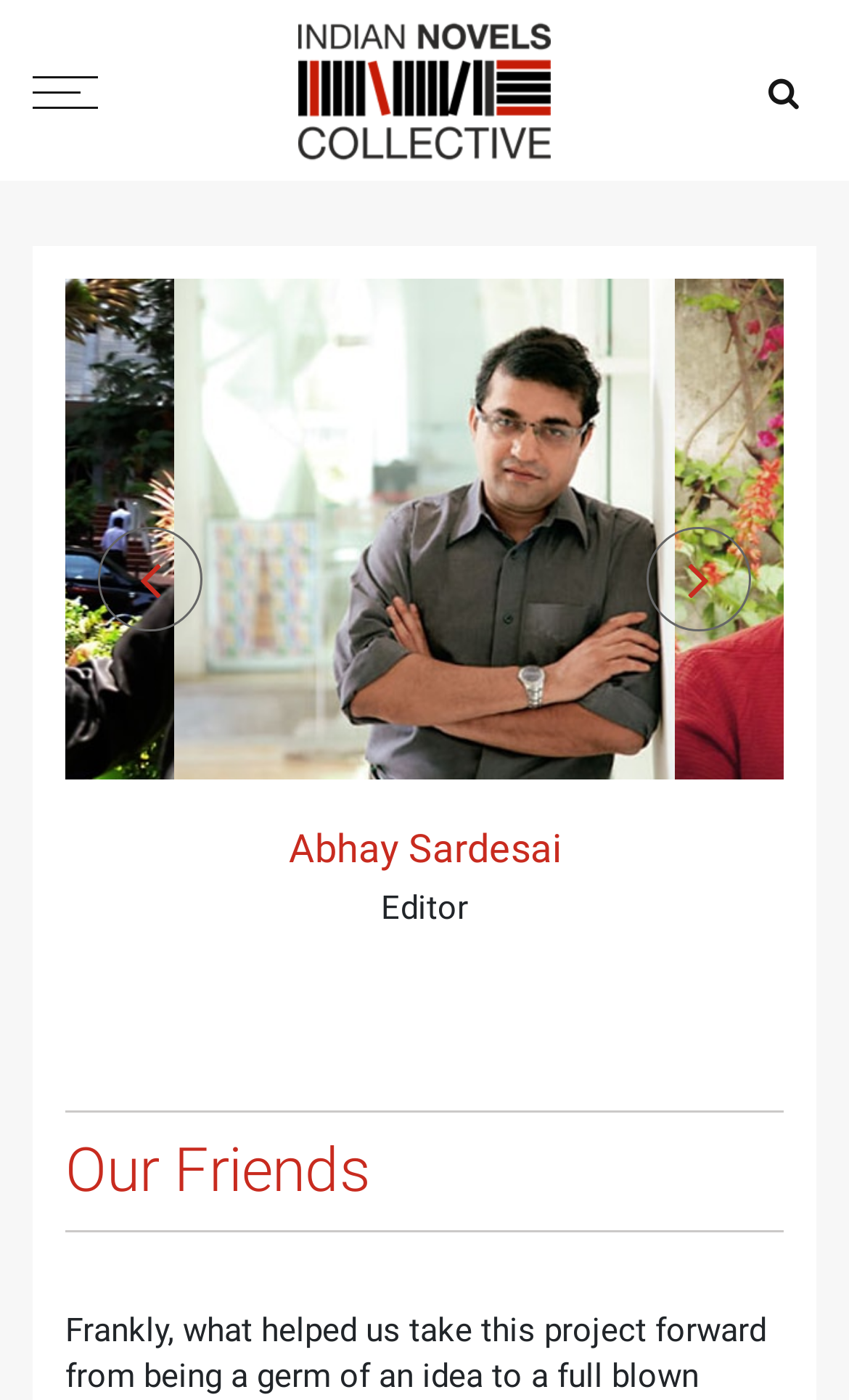Please give a succinct answer to the question in one word or phrase:
How many links are there in the top section?

3